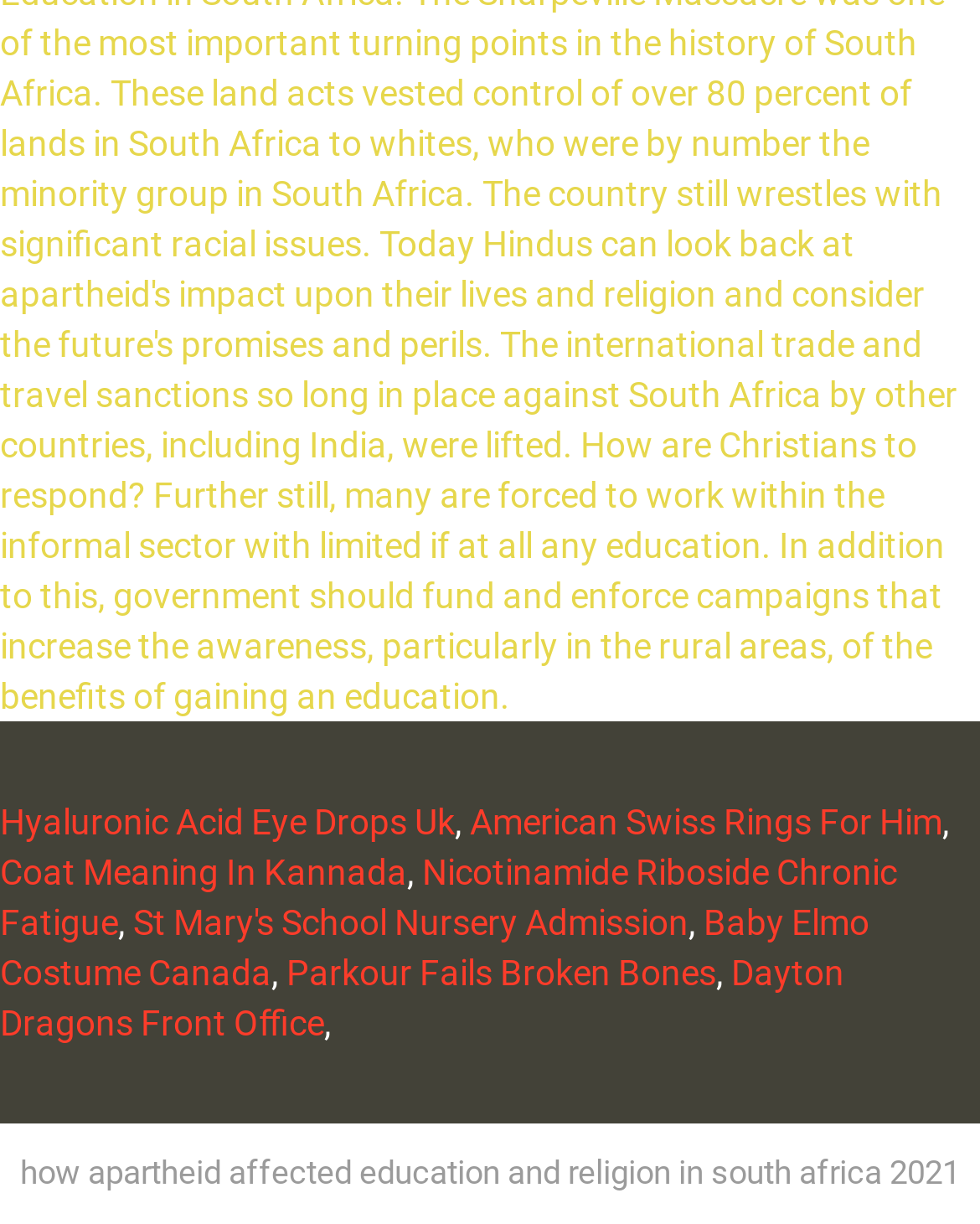Extract the bounding box coordinates for the UI element described by the text: "Hyaluronic Acid Eye Drops Uk". The coordinates should be in the form of [left, top, right, bottom] with values between 0 and 1.

[0.0, 0.655, 0.464, 0.688]